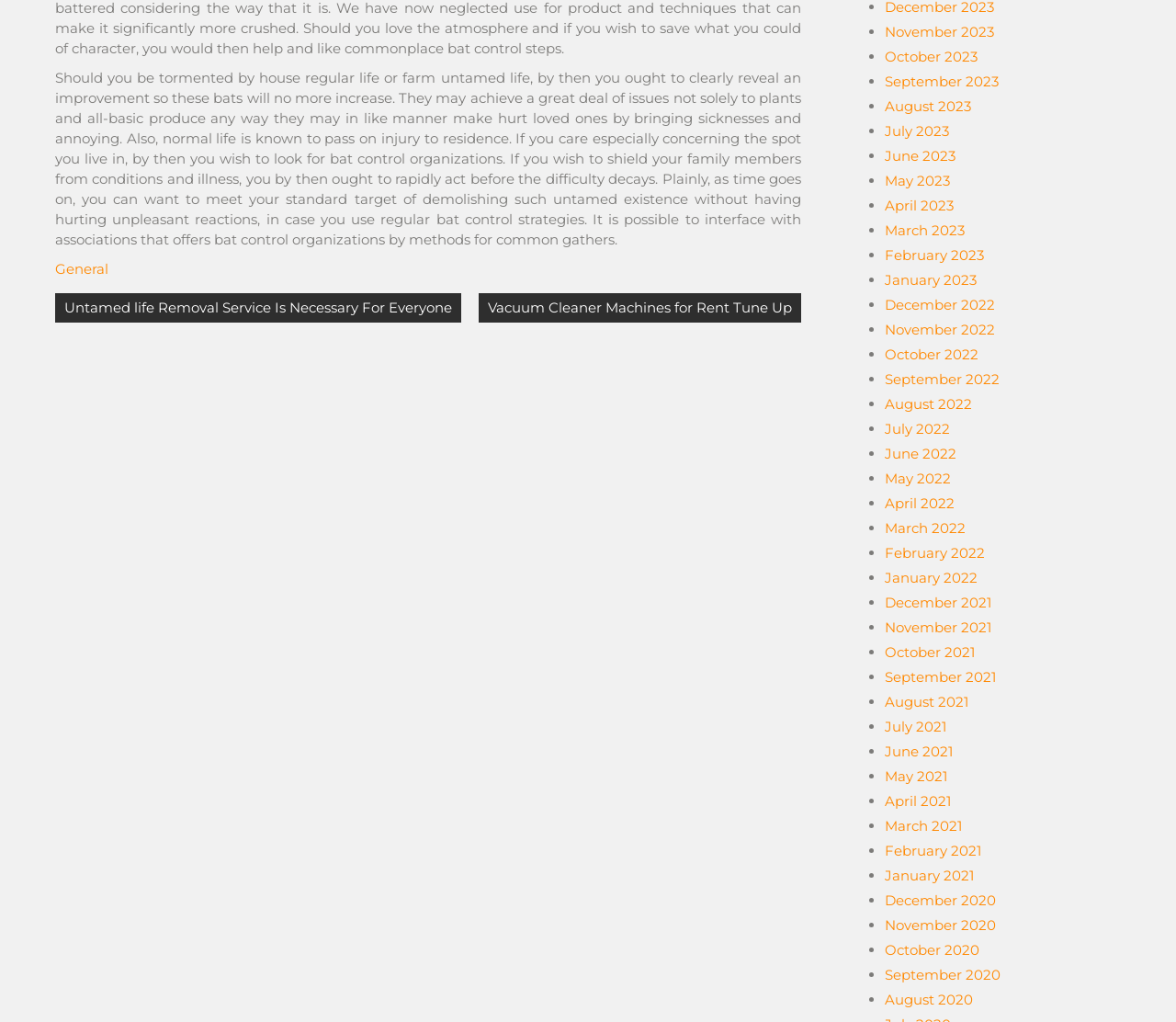Can you find the bounding box coordinates of the area I should click to execute the following instruction: "Click on 'General'"?

[0.047, 0.254, 0.092, 0.272]